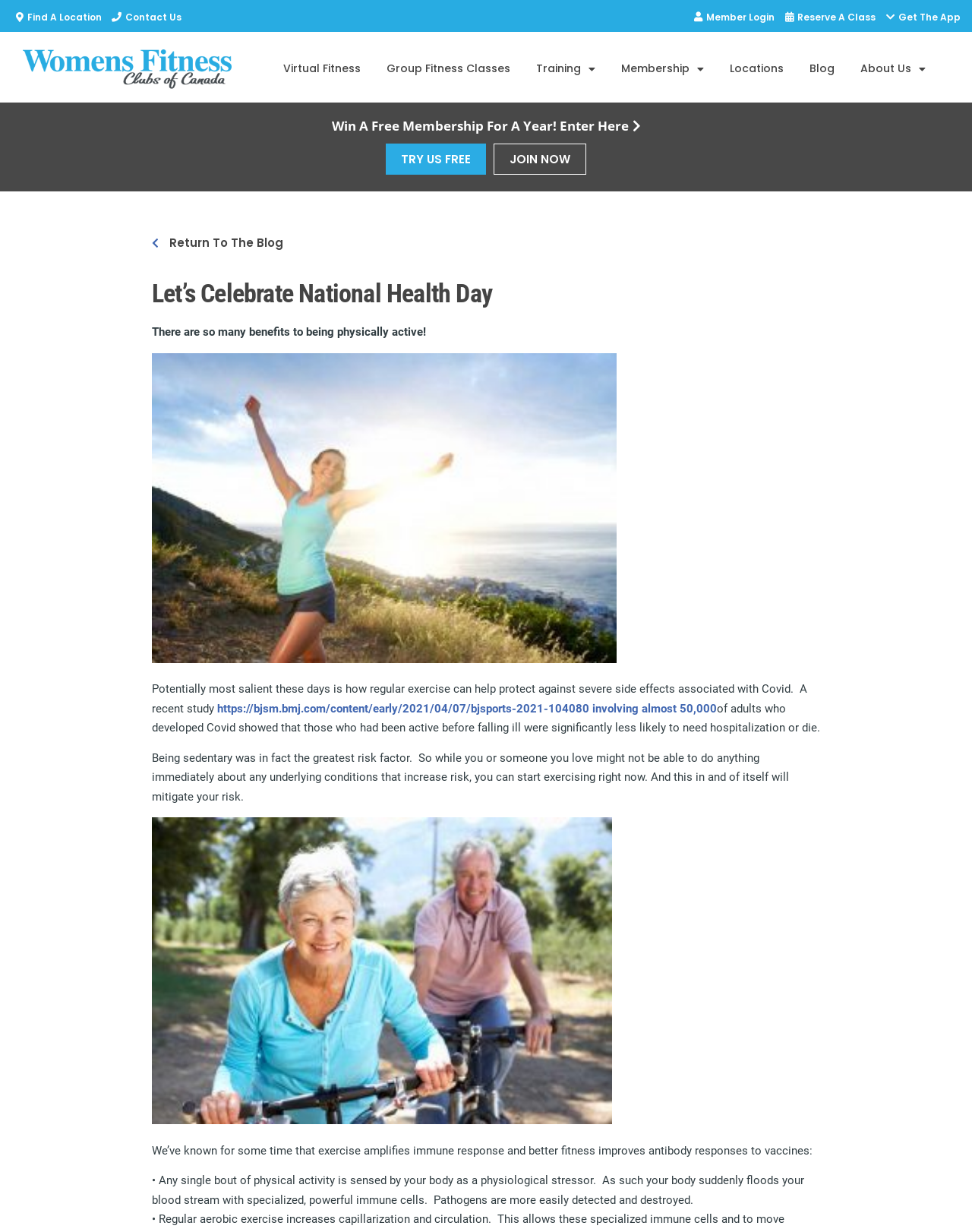Provide a single word or phrase answer to the question: 
What is the benefit of regular exercise mentioned in the webpage?

Reducing hospitalization and death from Covid